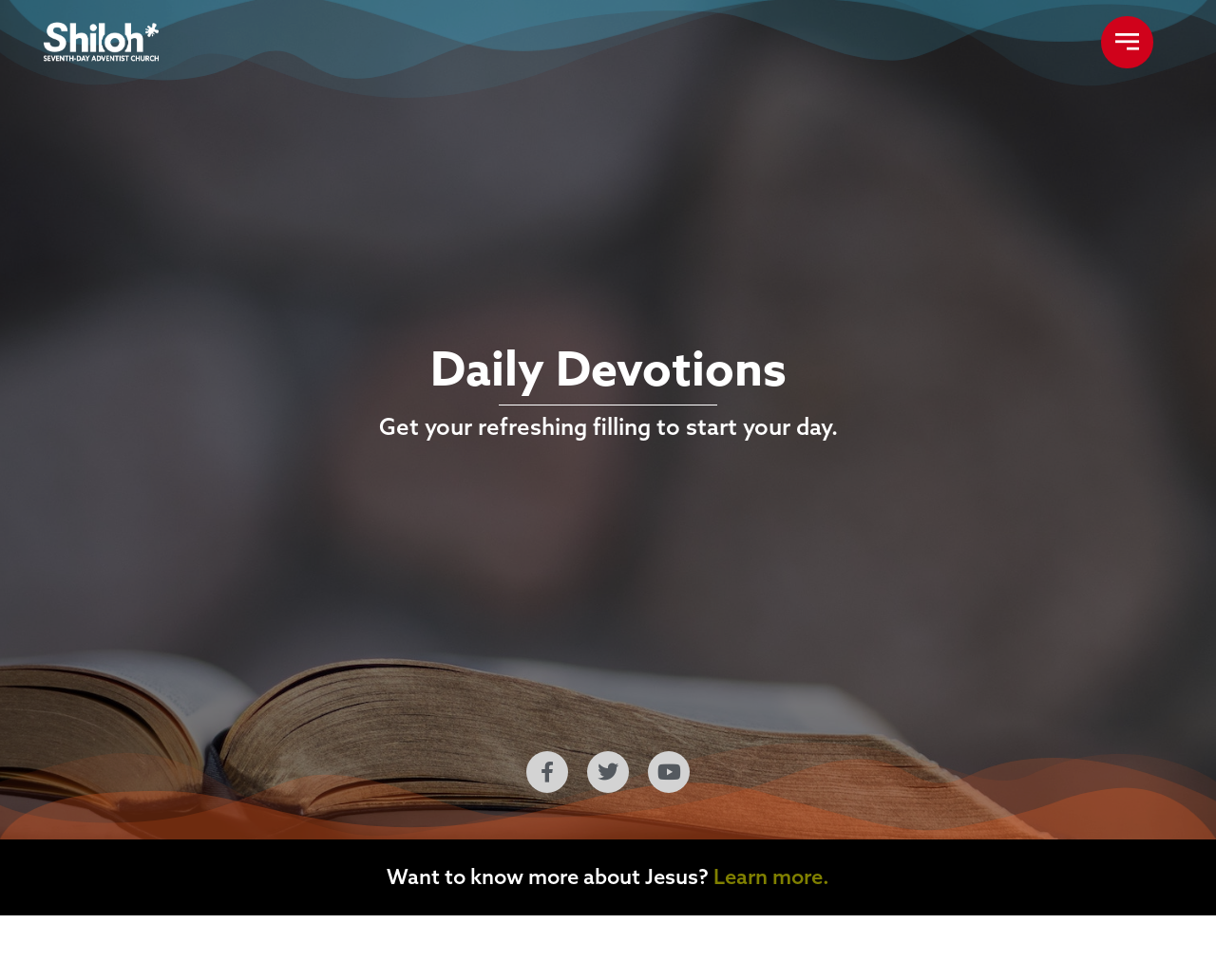Calculate the bounding box coordinates for the UI element based on the following description: "Learn more.". Ensure the coordinates are four float numbers between 0 and 1, i.e., [left, top, right, bottom].

[0.587, 0.881, 0.682, 0.908]